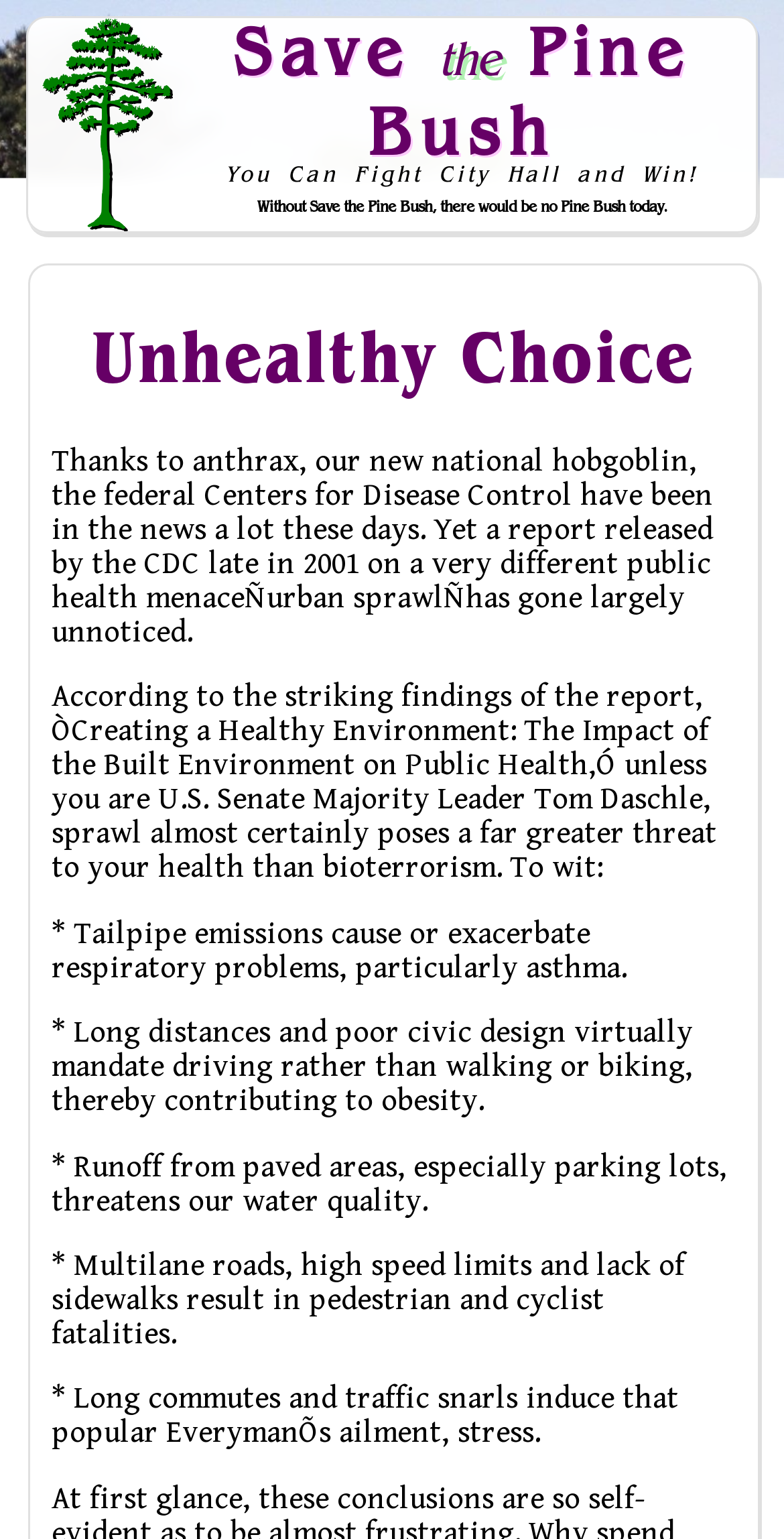Look at the image and answer the question in detail:
What is the main topic of the webpage?

Based on the headings and article content, it appears that the webpage is discussing the impact of urban sprawl on public health, citing a report from the Centers for Disease Control.